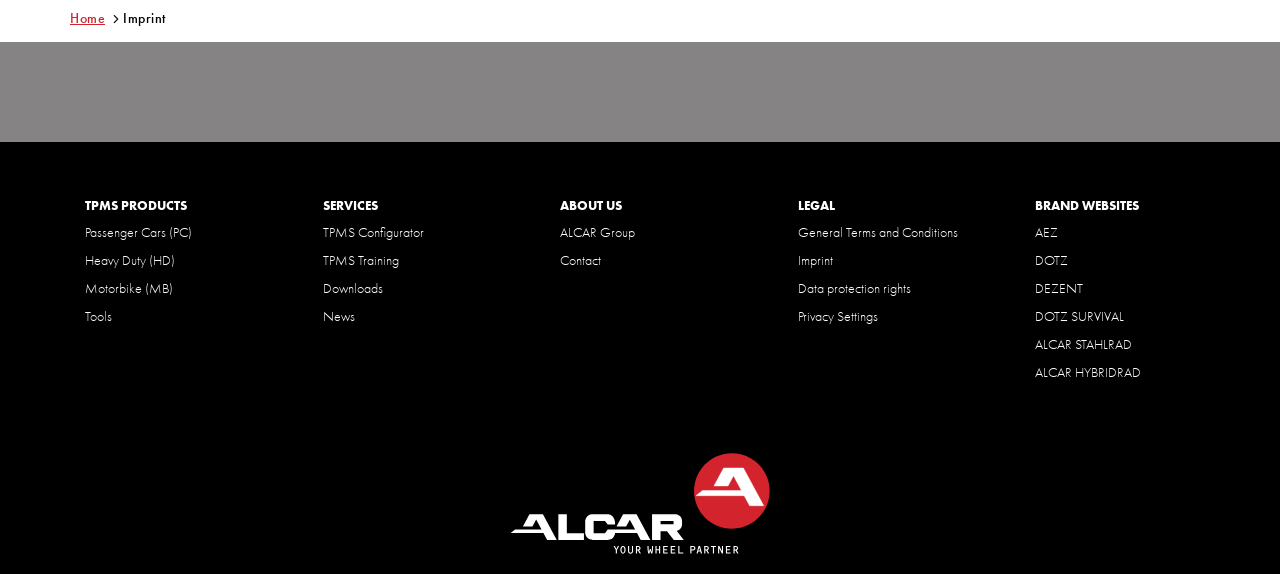Find the bounding box coordinates for the HTML element described as: "News". The coordinates should consist of four float values between 0 and 1, i.e., [left, top, right, bottom].

[0.252, 0.535, 0.277, 0.567]